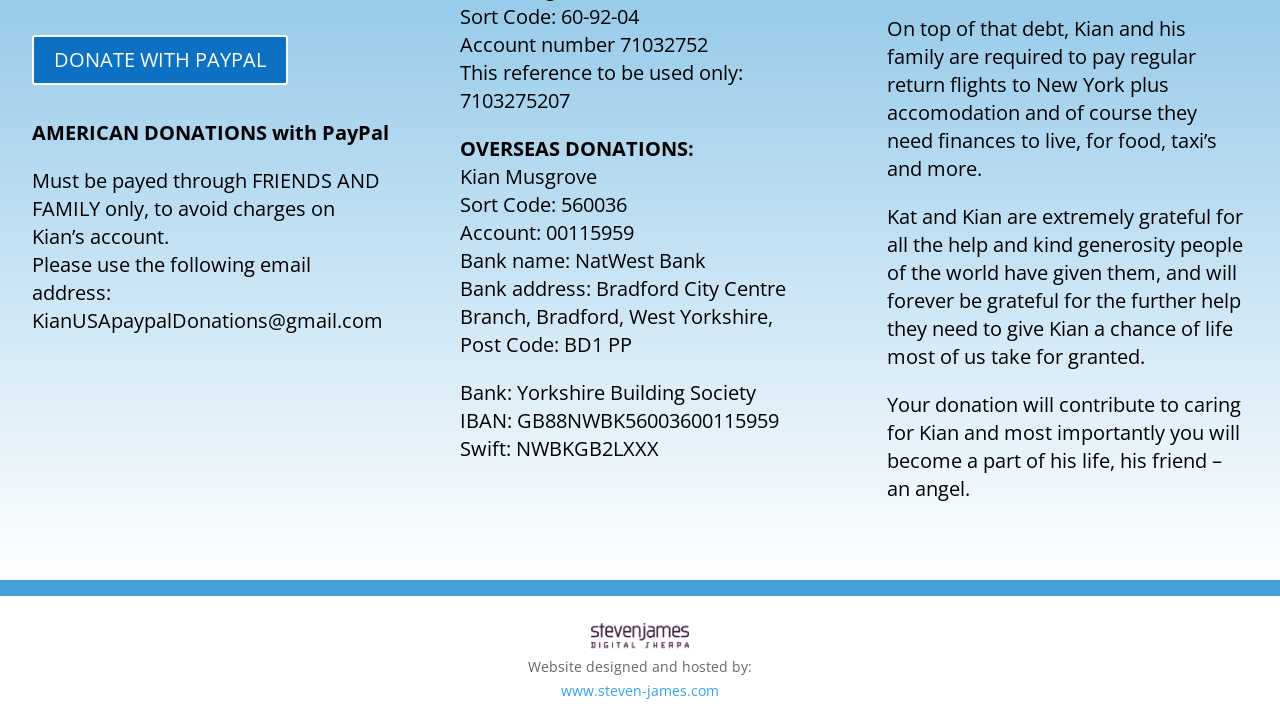Locate and provide the bounding box coordinates for the HTML element that matches this description: "DONATE WITH PAYPAL".

[0.025, 0.049, 0.225, 0.117]